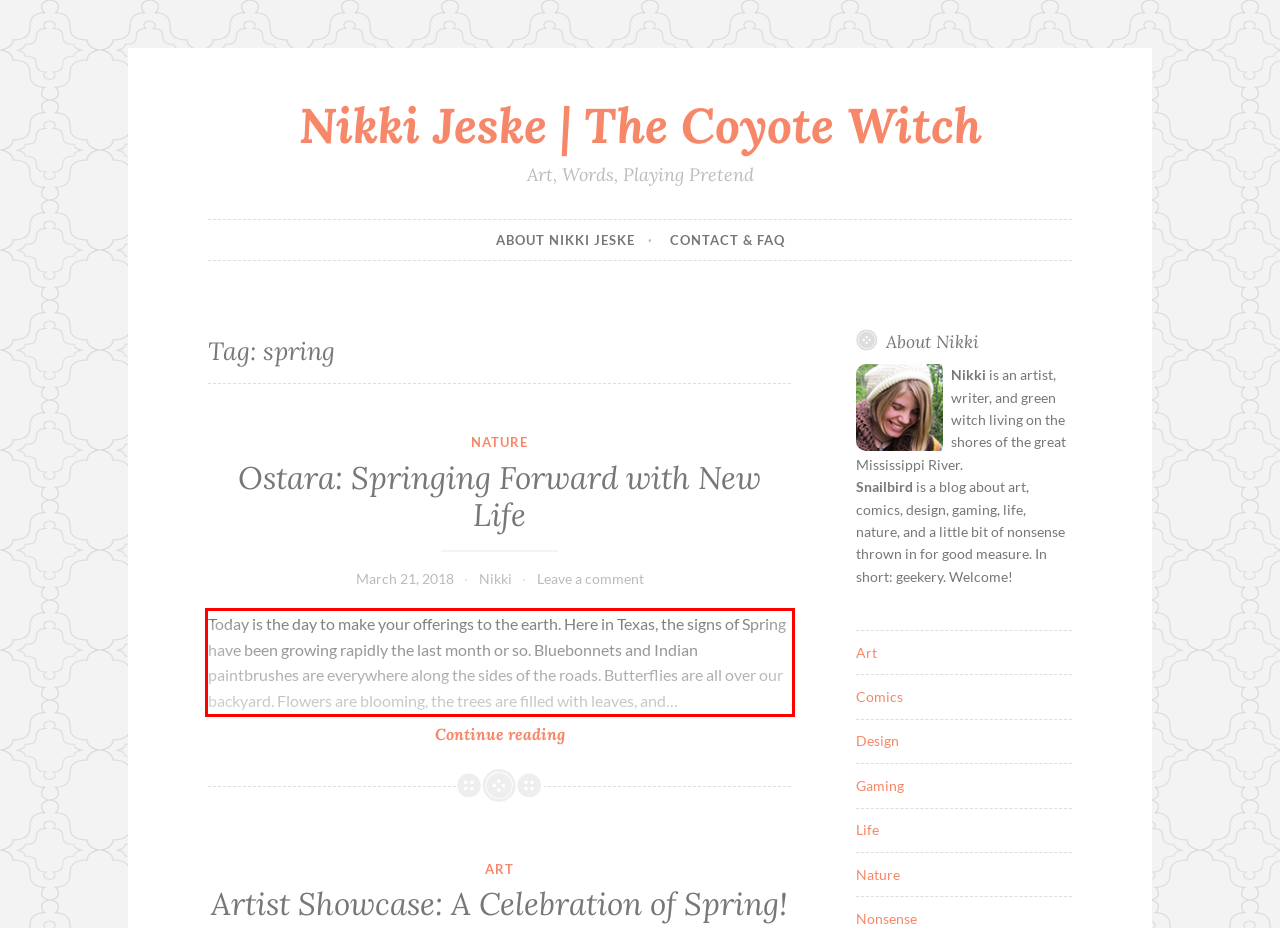Given a screenshot of a webpage containing a red bounding box, perform OCR on the text within this red bounding box and provide the text content.

Today is the day to make your offerings to the earth. Here in Texas, the signs of Spring have been growing rapidly the last month or so. Bluebonnets and Indian paintbrushes are everywhere along the sides of the roads. Butterflies are all over our backyard. Flowers are blooming, the trees are filled with leaves, and… Continue reading Ostara: Springing Forward with New Life